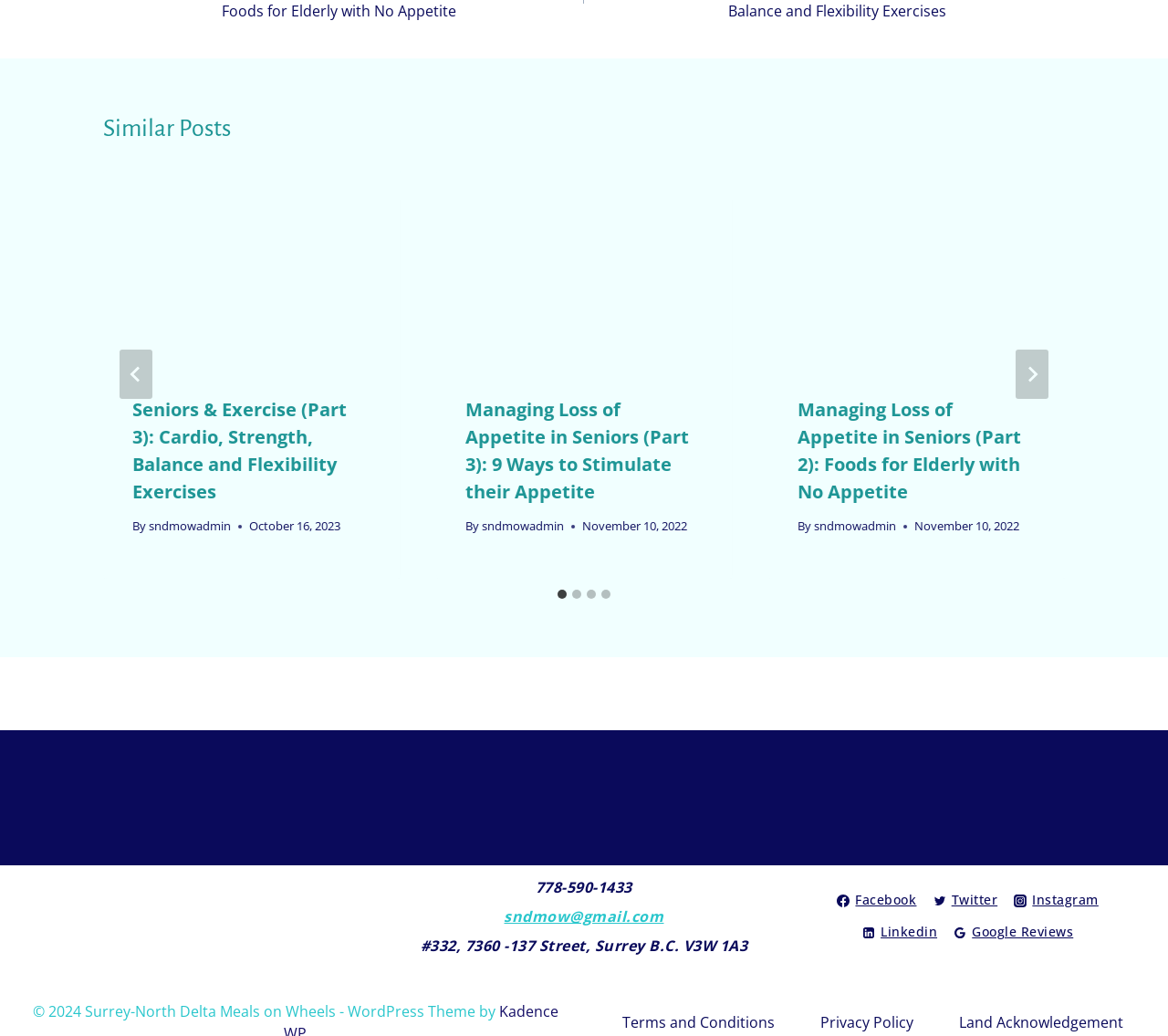How many slides are there in the post section?
Using the image provided, answer with just one word or phrase.

4